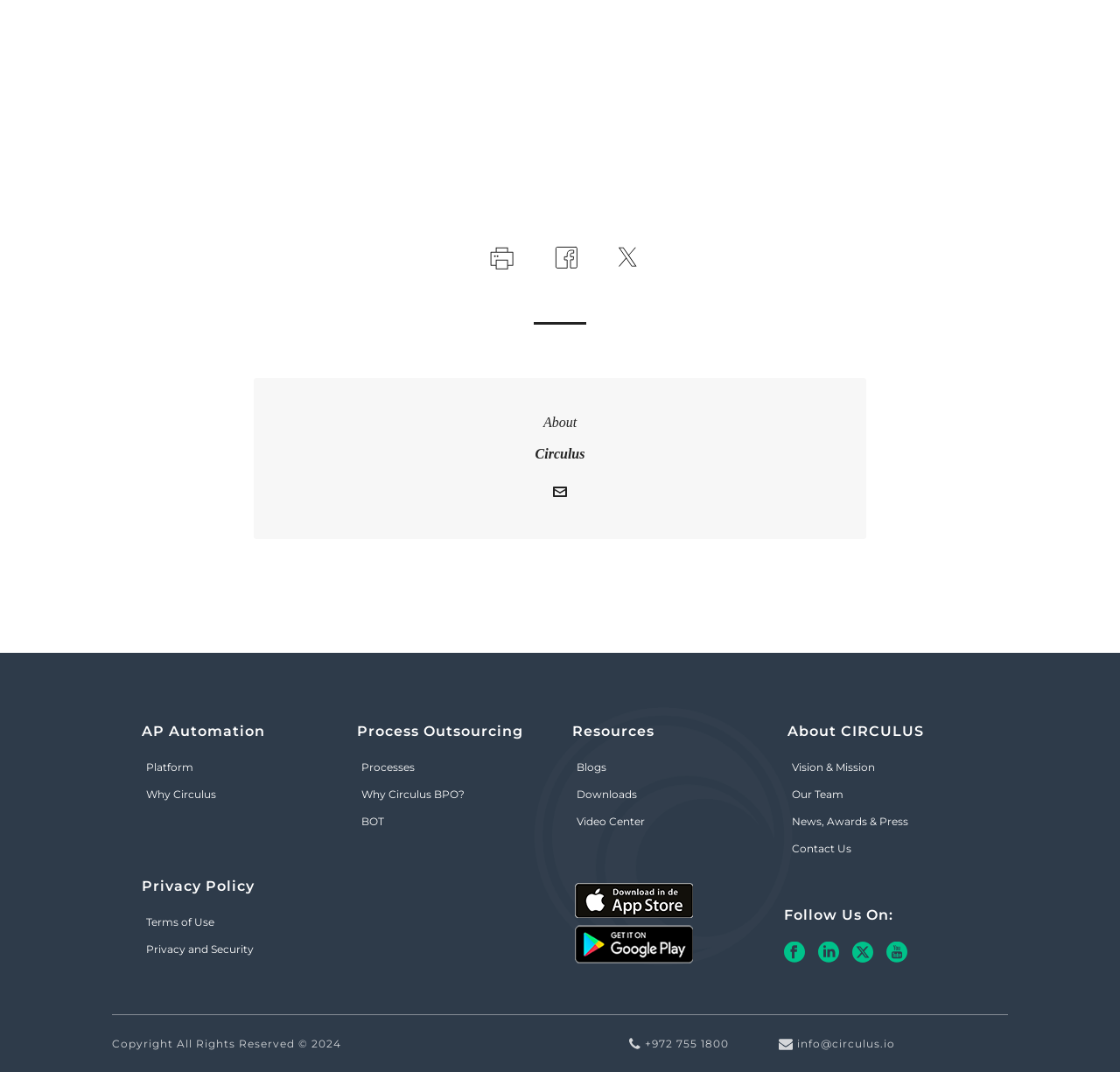What is the company name?
By examining the image, provide a one-word or phrase answer.

Circulus